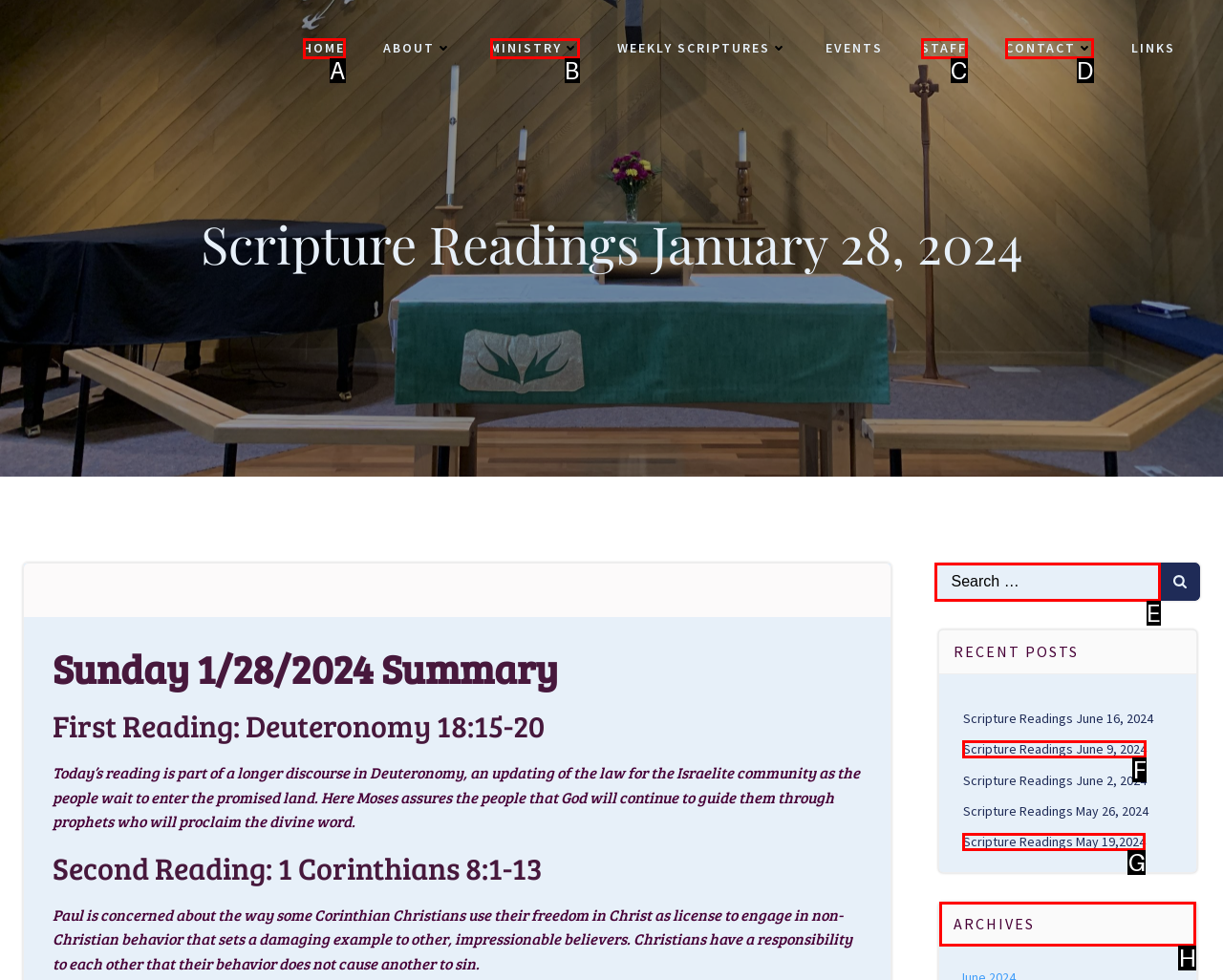Pick the HTML element that should be clicked to execute the task: view archives
Respond with the letter corresponding to the correct choice.

H